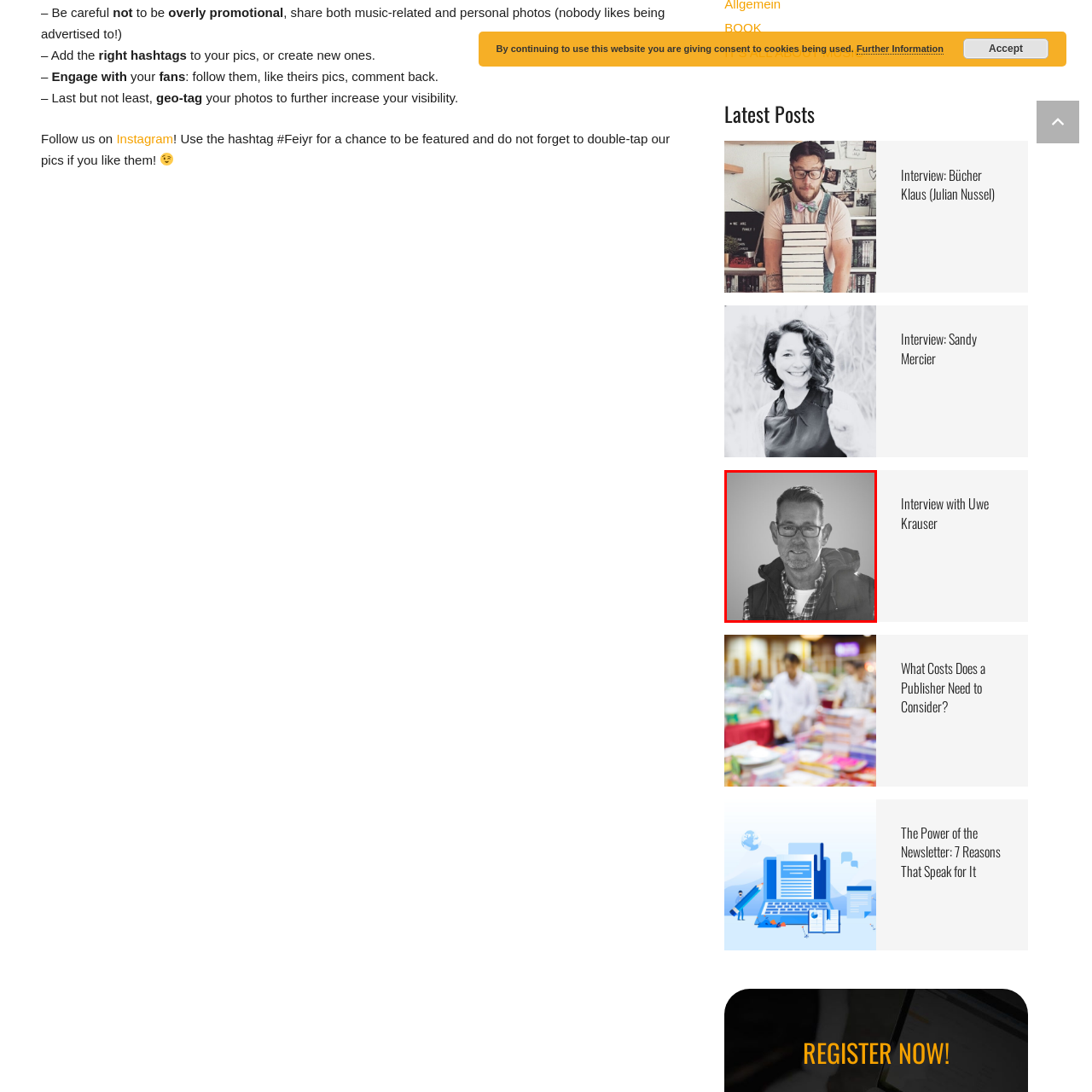What is the man's attire in the portrait?
Look closely at the image within the red bounding box and respond to the question with one word or a brief phrase.

Casual